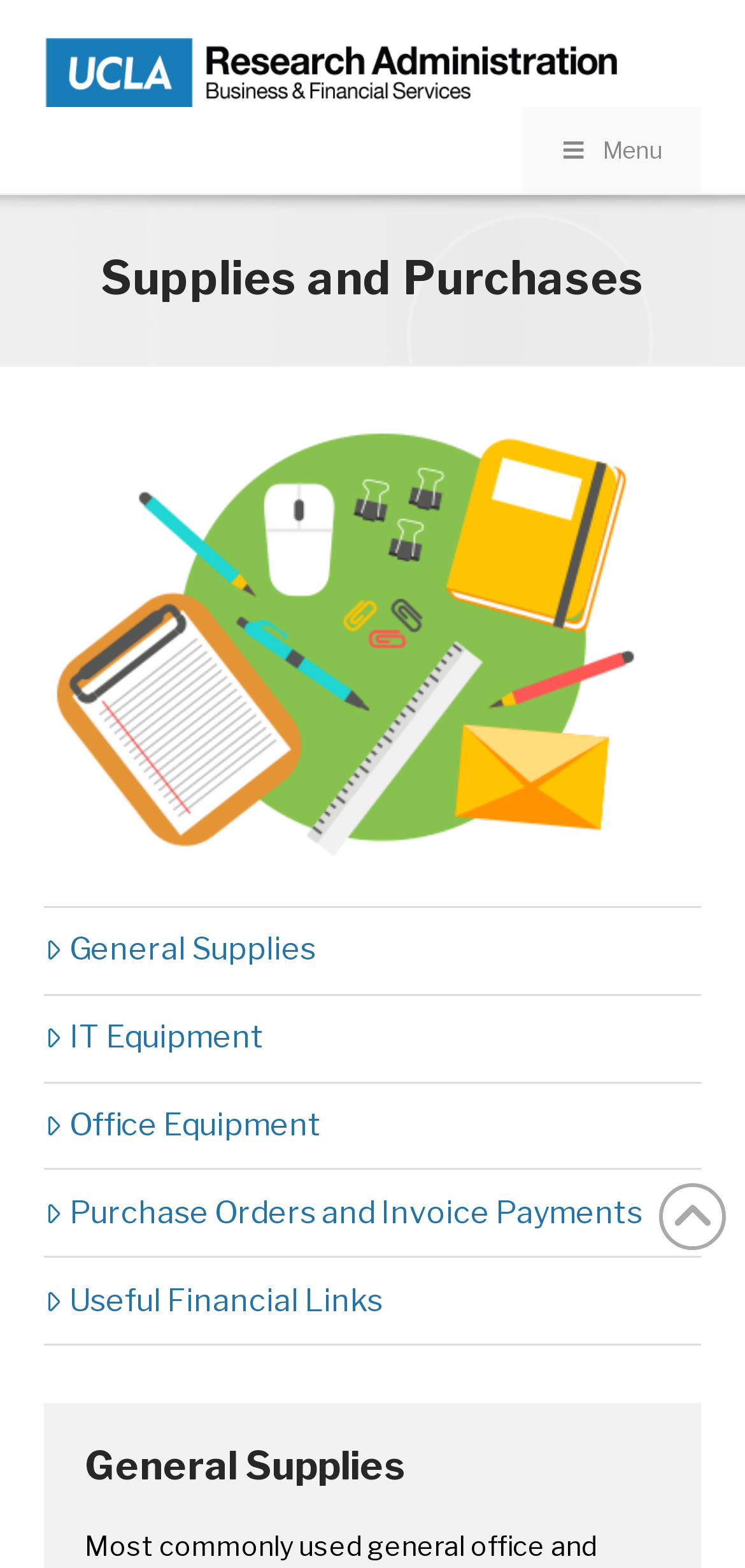Please determine the primary heading and provide its text.

Supplies and Purchases